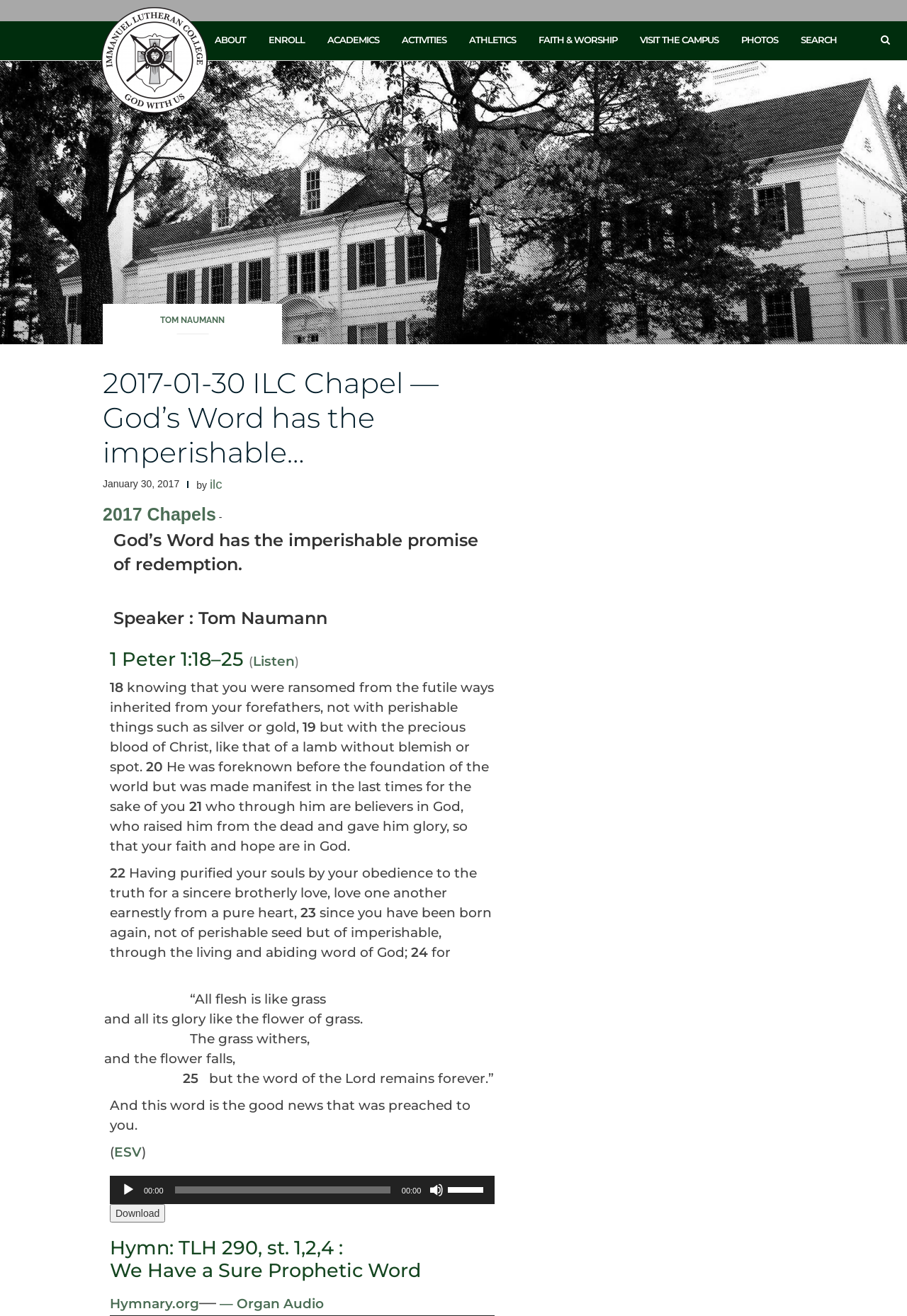Pinpoint the bounding box coordinates of the area that should be clicked to complete the following instruction: "Enter email address". The coordinates must be given as four float numbers between 0 and 1, i.e., [left, top, right, bottom].

None